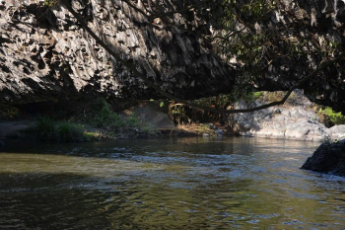Provide a thorough description of the image.

The image depicts a tranquil scene of a river flowing gently beneath a large, natural archway formed by a tree branch or rock formation. The interplay of light and shadow creates a serene atmosphere, highlighting the reflective surface of the water. This picturesque view is part of the "Bridge of God / Ngozi Crater / Kitulo" itinerary, which spans three nights and four days, promising an immersive experience in nature's beauty. The area is likely to draw adventurers and nature lovers, offering breathtaking landscapes and opportunities for exploration.